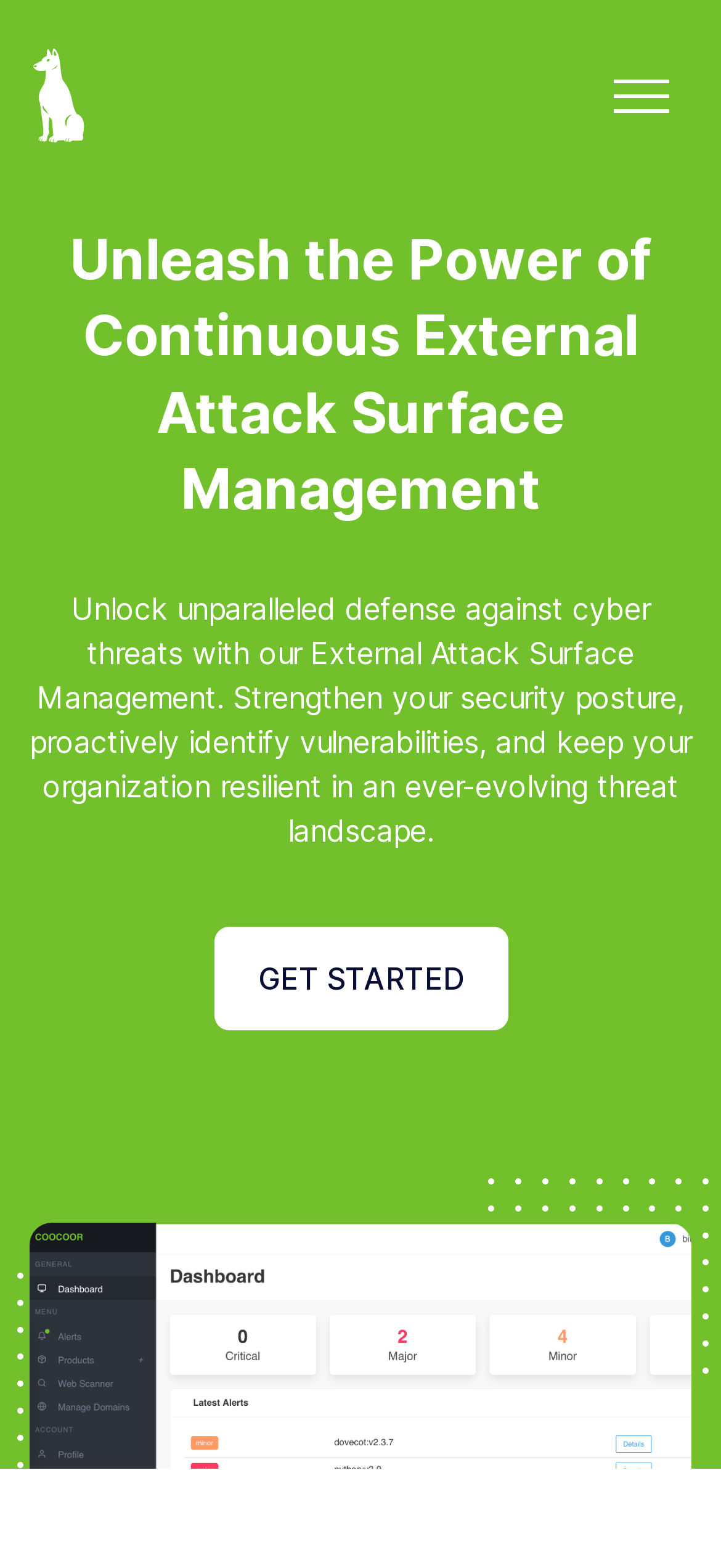What is the tone of the webpage?
Please give a detailed and elaborate answer to the question.

The tone of the webpage is professional, as indicated by the formal language used in the headings and text, such as 'Unleash the Power of Continuous External Attack Surface Management' and 'Strengthen your security posture, proactively identify vulnerabilities...'. The tone is also serious, as it addresses the important topic of cyber threats and security.